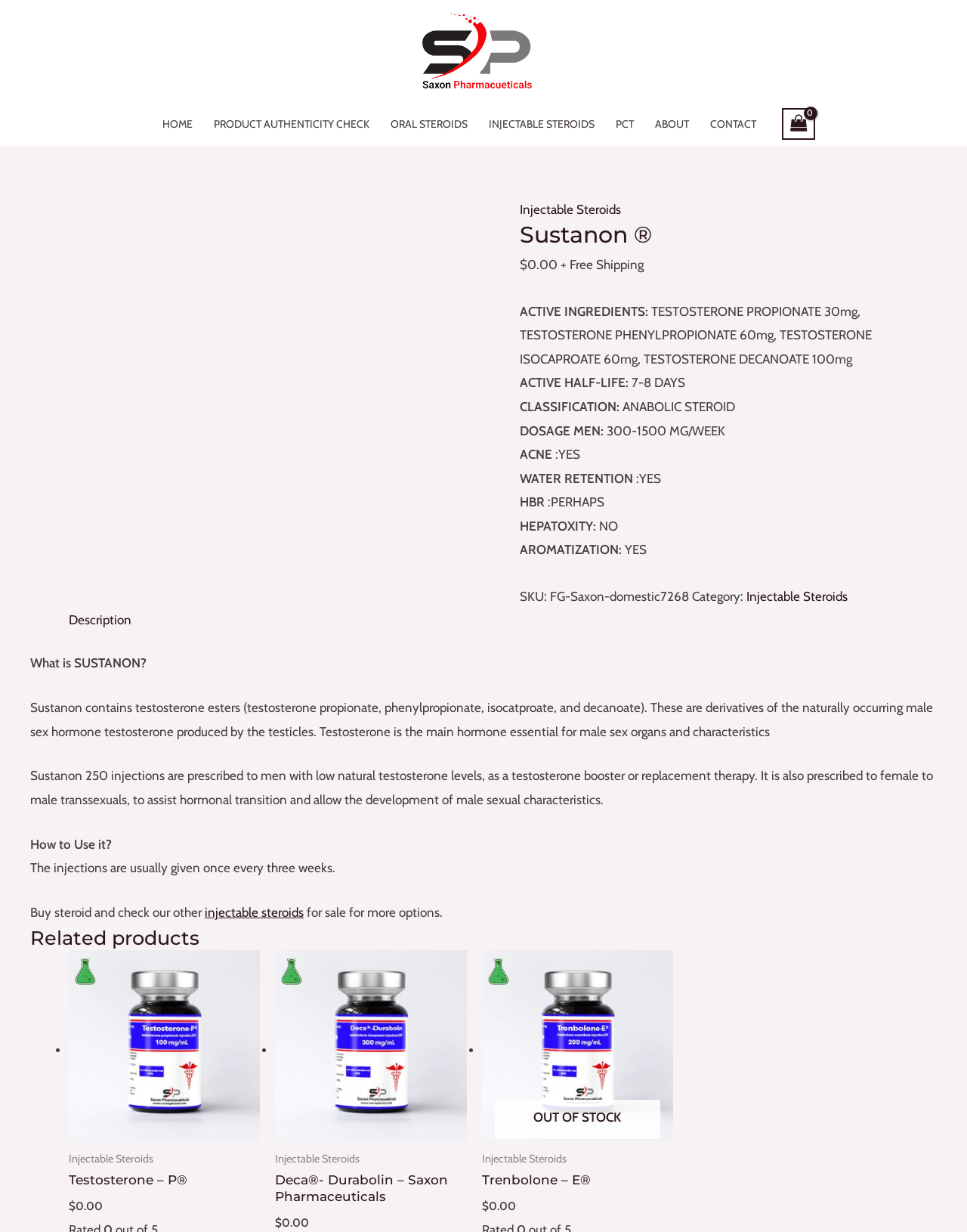Determine the bounding box coordinates of the clickable element to achieve the following action: 'Check product details of Testosterone – P'. Provide the coordinates as four float values between 0 and 1, formatted as [left, top, right, bottom].

[0.071, 0.951, 0.269, 0.964]